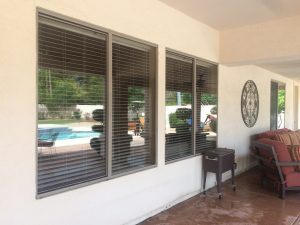Respond to the question below with a concise word or phrase:
What is the purpose of the seating arrangement?

Relaxing